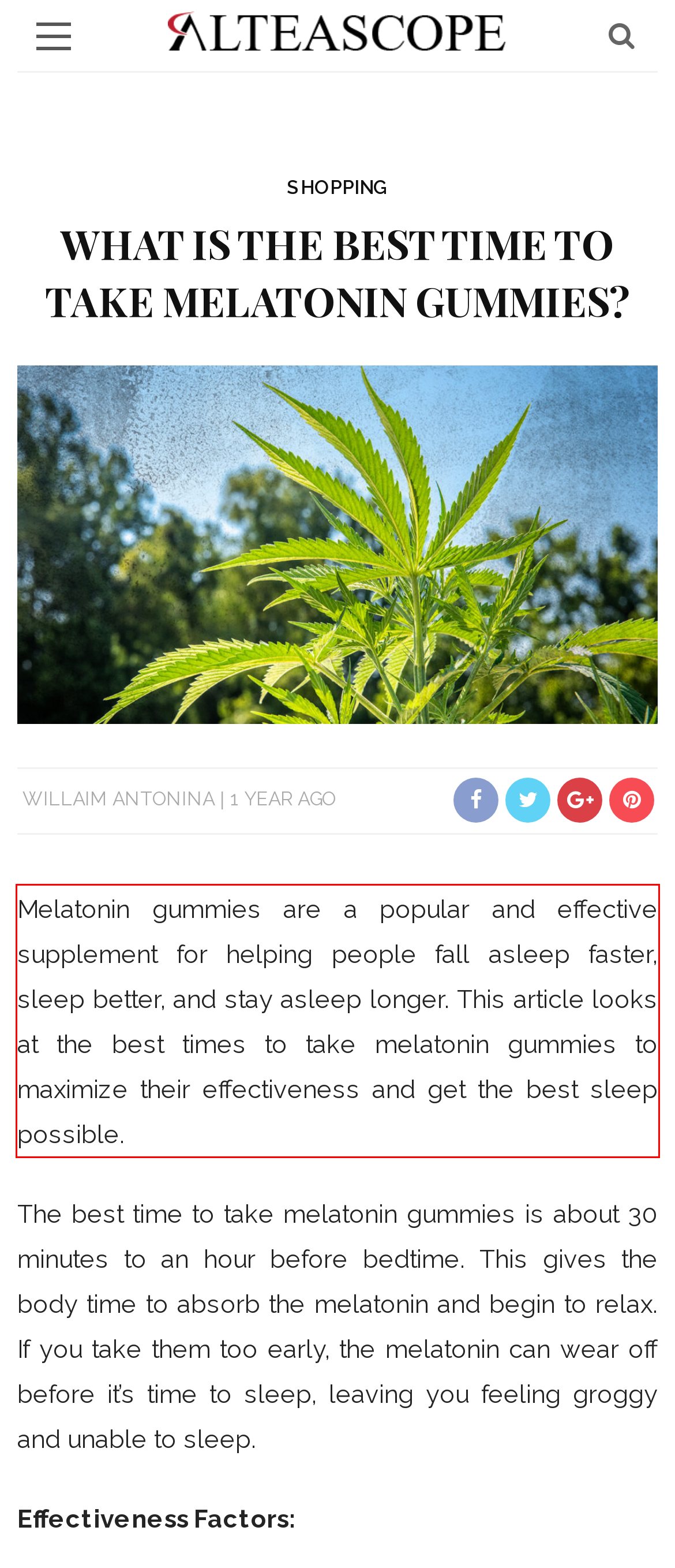You are presented with a webpage screenshot featuring a red bounding box. Perform OCR on the text inside the red bounding box and extract the content.

Melatonin gummies are a popular and effective supplement for helping people fall asleep faster, sleep better, and stay asleep longer. This article looks at the best times to take melatonin gummies to maximize their effectiveness and get the best sleep possible.